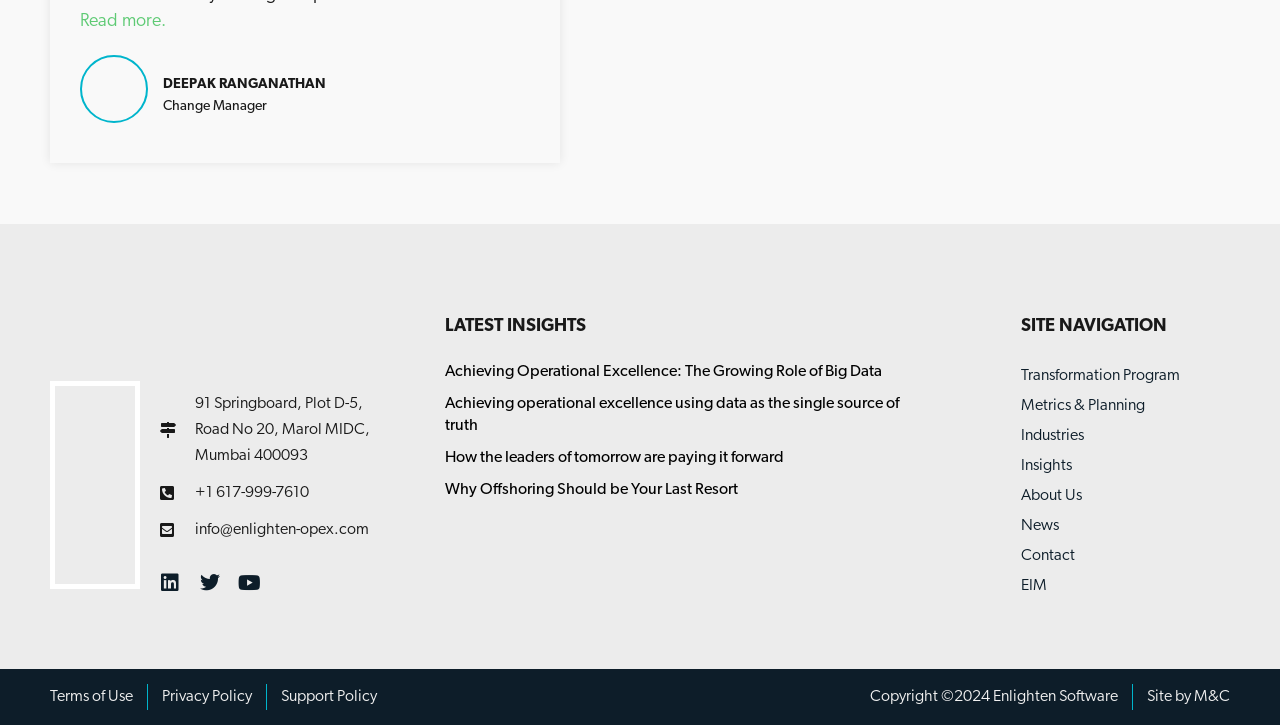Could you provide the bounding box coordinates for the portion of the screen to click to complete this instruction: "Navigate to the Insights page"?

[0.798, 0.622, 0.942, 0.663]